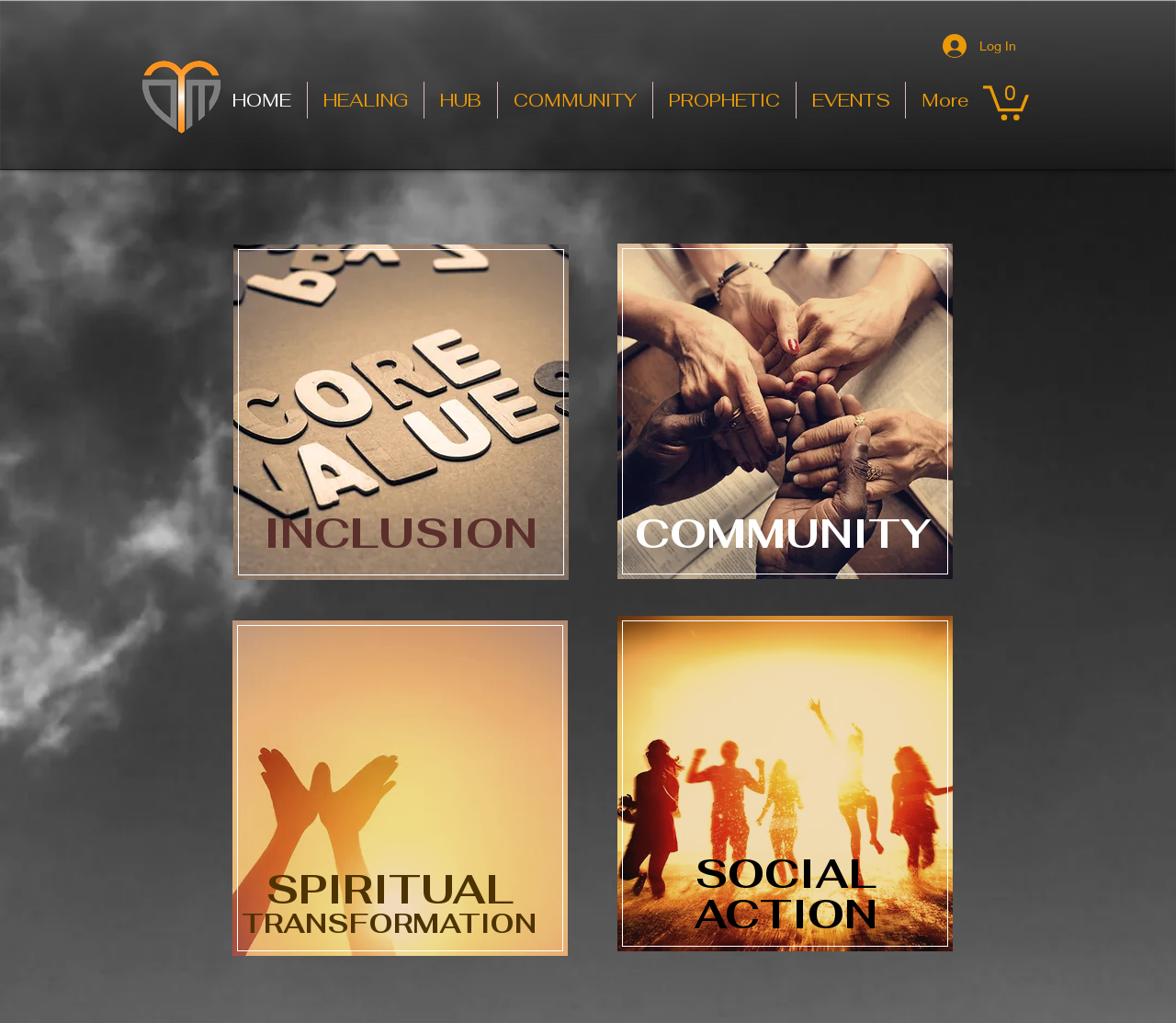Please identify the bounding box coordinates of the element I should click to complete this instruction: 'Click the 'HEALING' link'. The coordinates should be given as four float numbers between 0 and 1, like this: [left, top, right, bottom].

[0.262, 0.08, 0.36, 0.116]